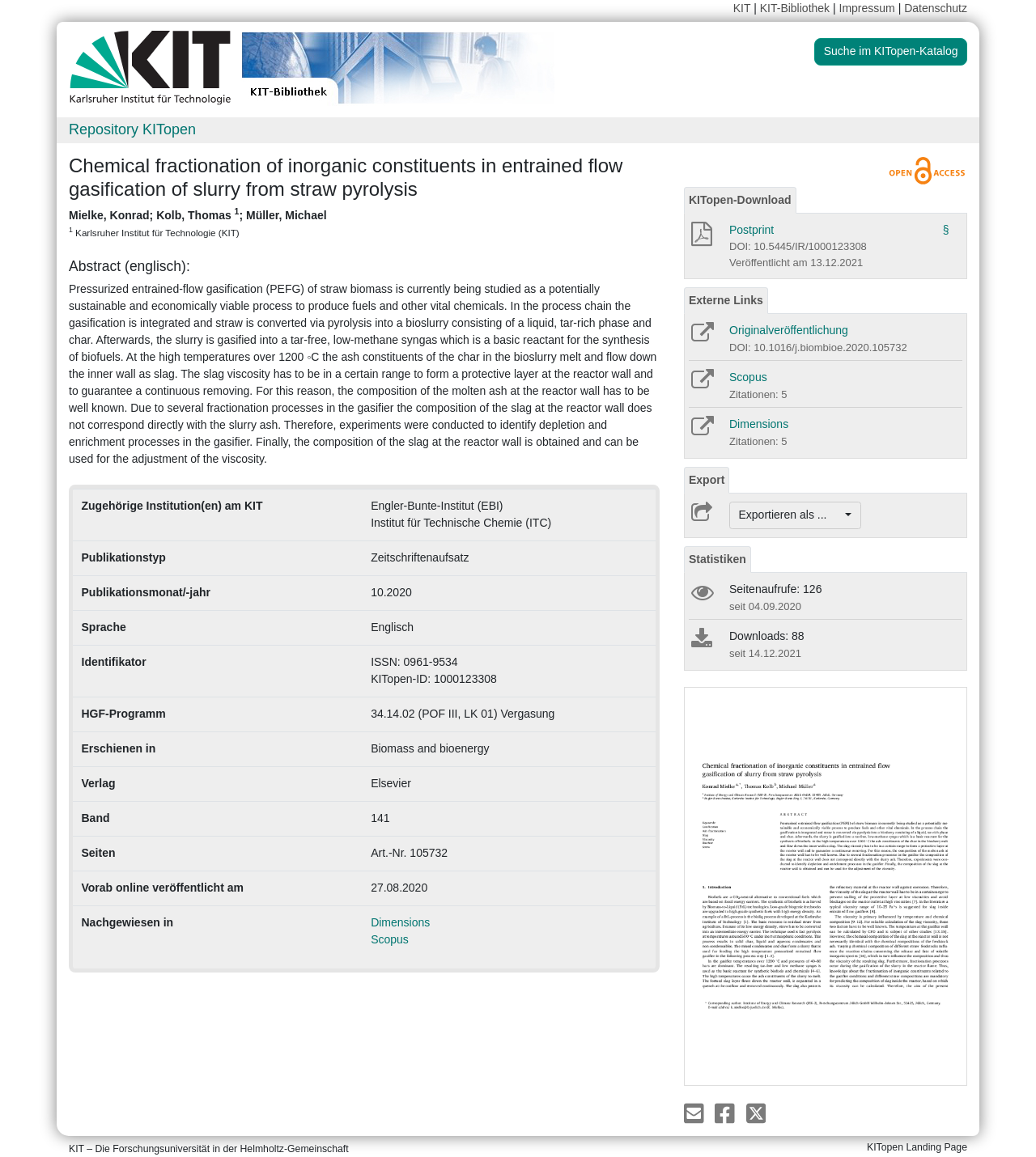Refer to the screenshot and answer the following question in detail:
How many citations does the publication have?

I found the answer by looking at the text 'Zitationen: 5' which is located at the bottom of the page.